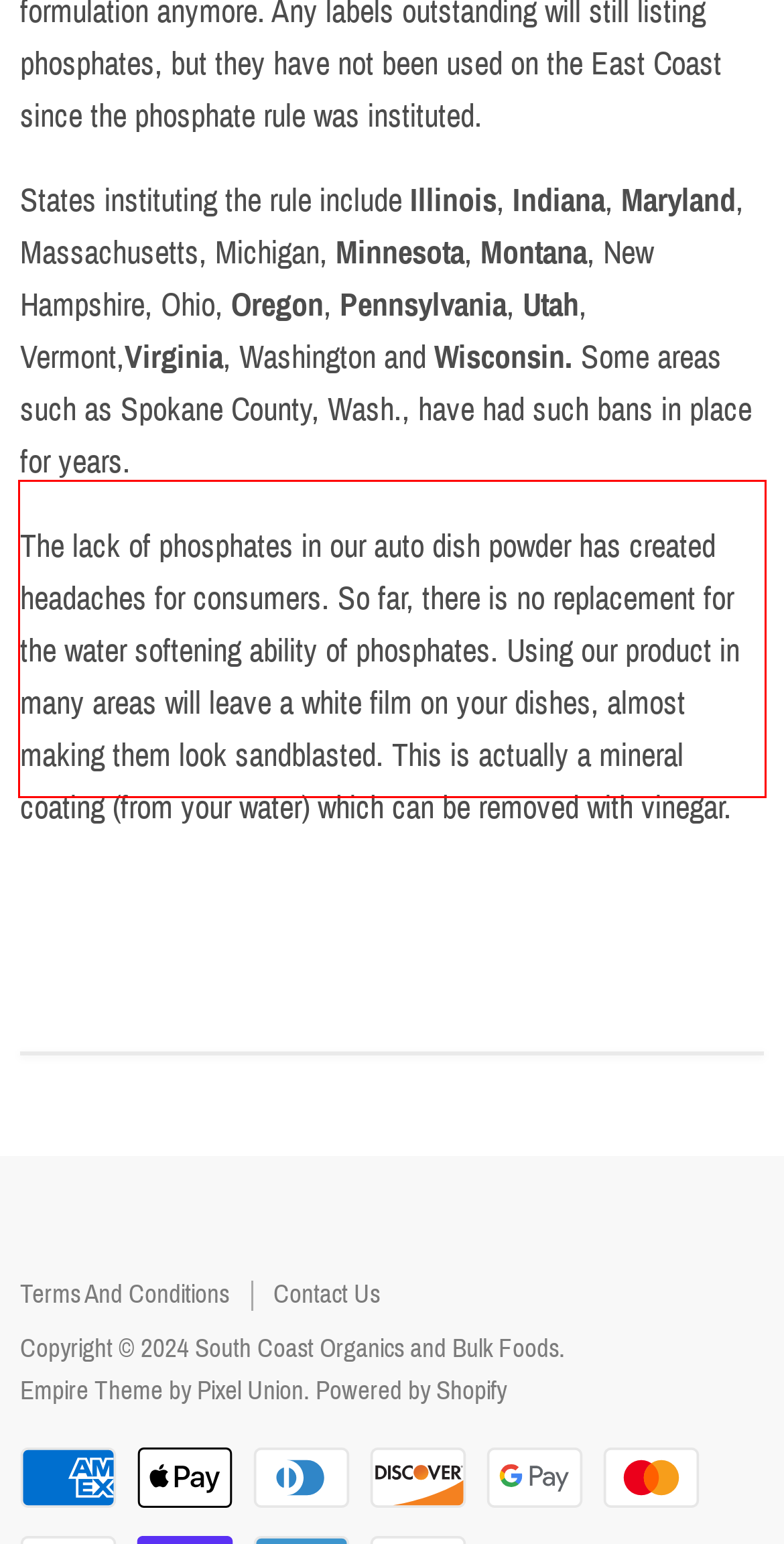Observe the screenshot of the webpage, locate the red bounding box, and extract the text content within it.

The lack of phosphates in our auto dish powder has created headaches for consumers. So far, there is no replacement for the water softening ability of phosphates. Using our product in many areas will leave a white film on your dishes, almost making them look sandblasted. This is actually a mineral coating (from your water) which can be removed with vinegar.